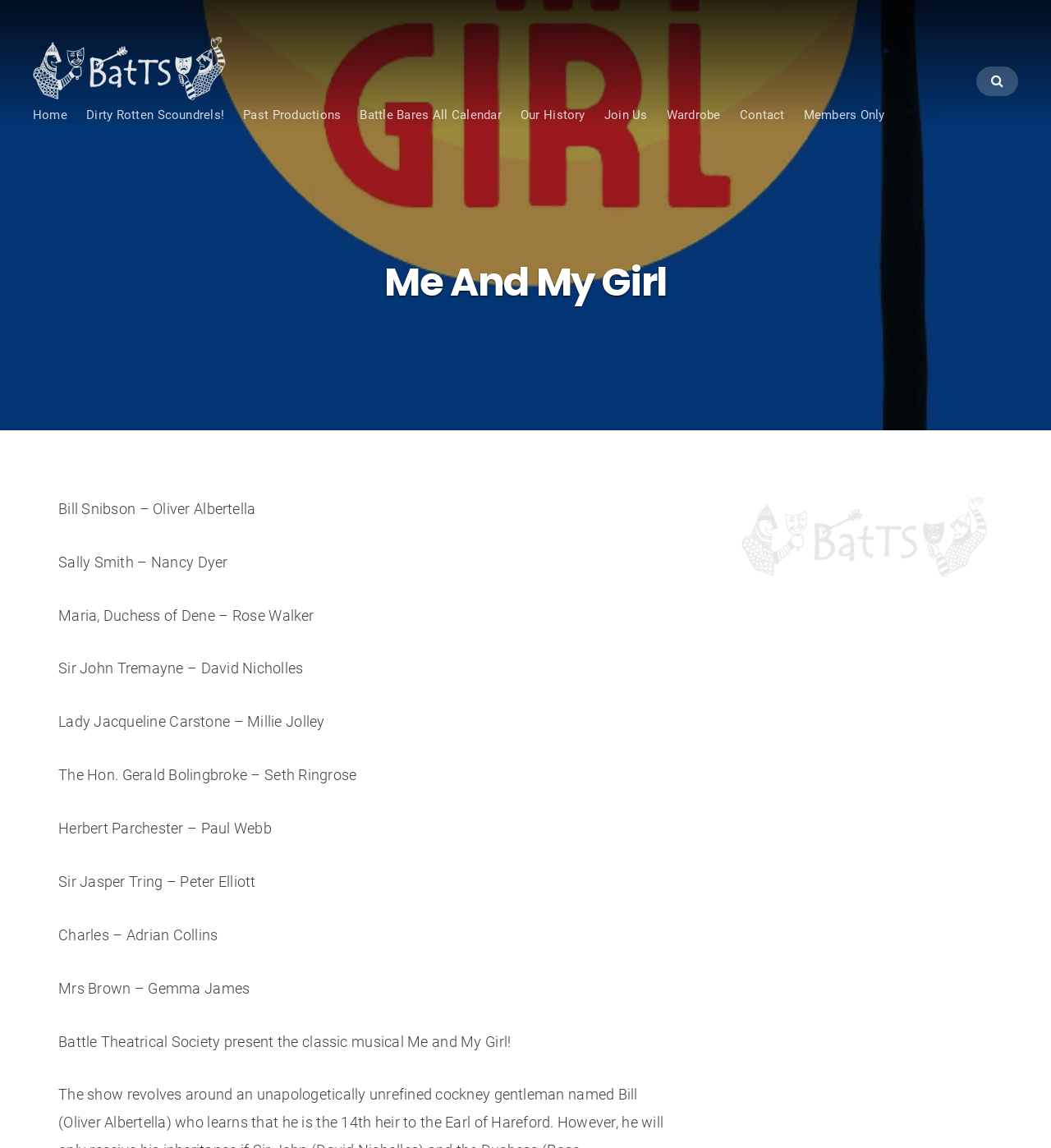Identify the bounding box coordinates of the region I need to click to complete this instruction: "Click on Home".

None